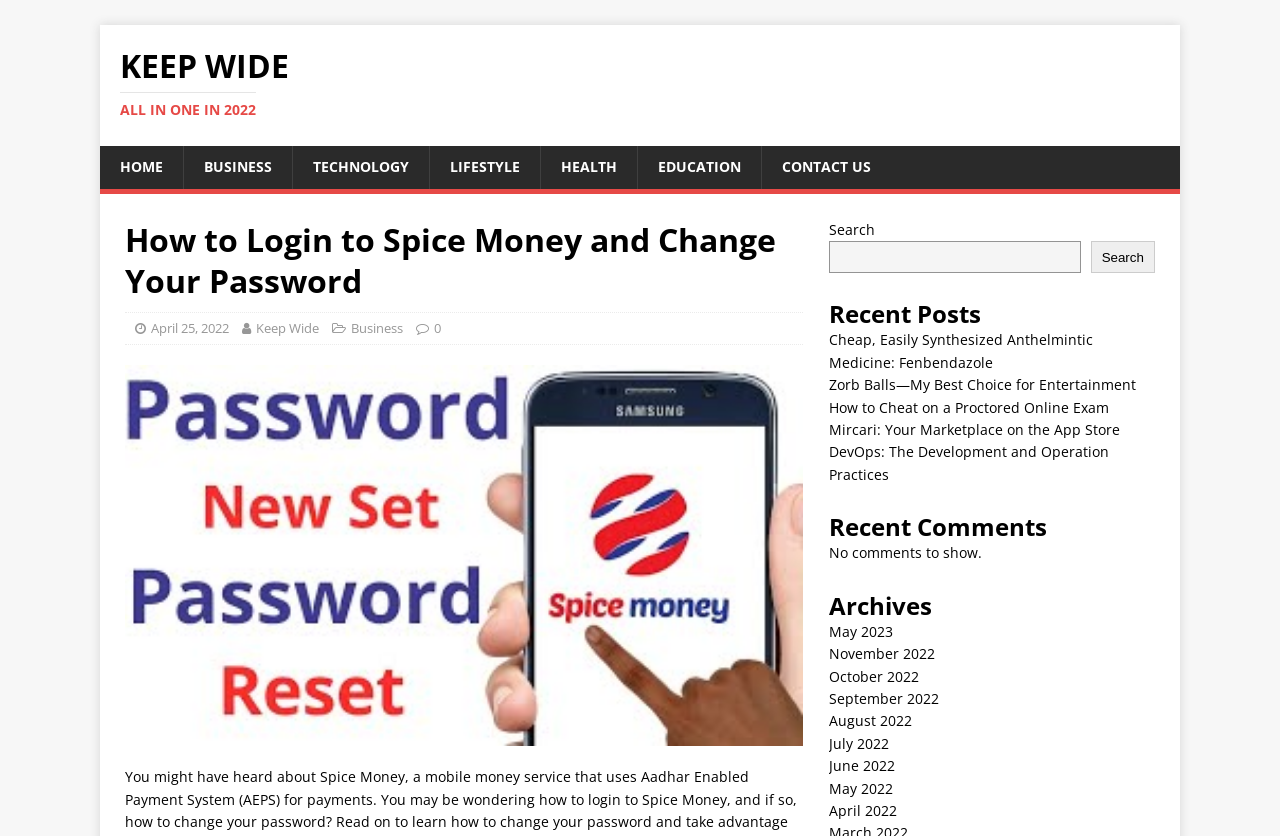How many recent posts are listed on the webpage?
Using the visual information, reply with a single word or short phrase.

5